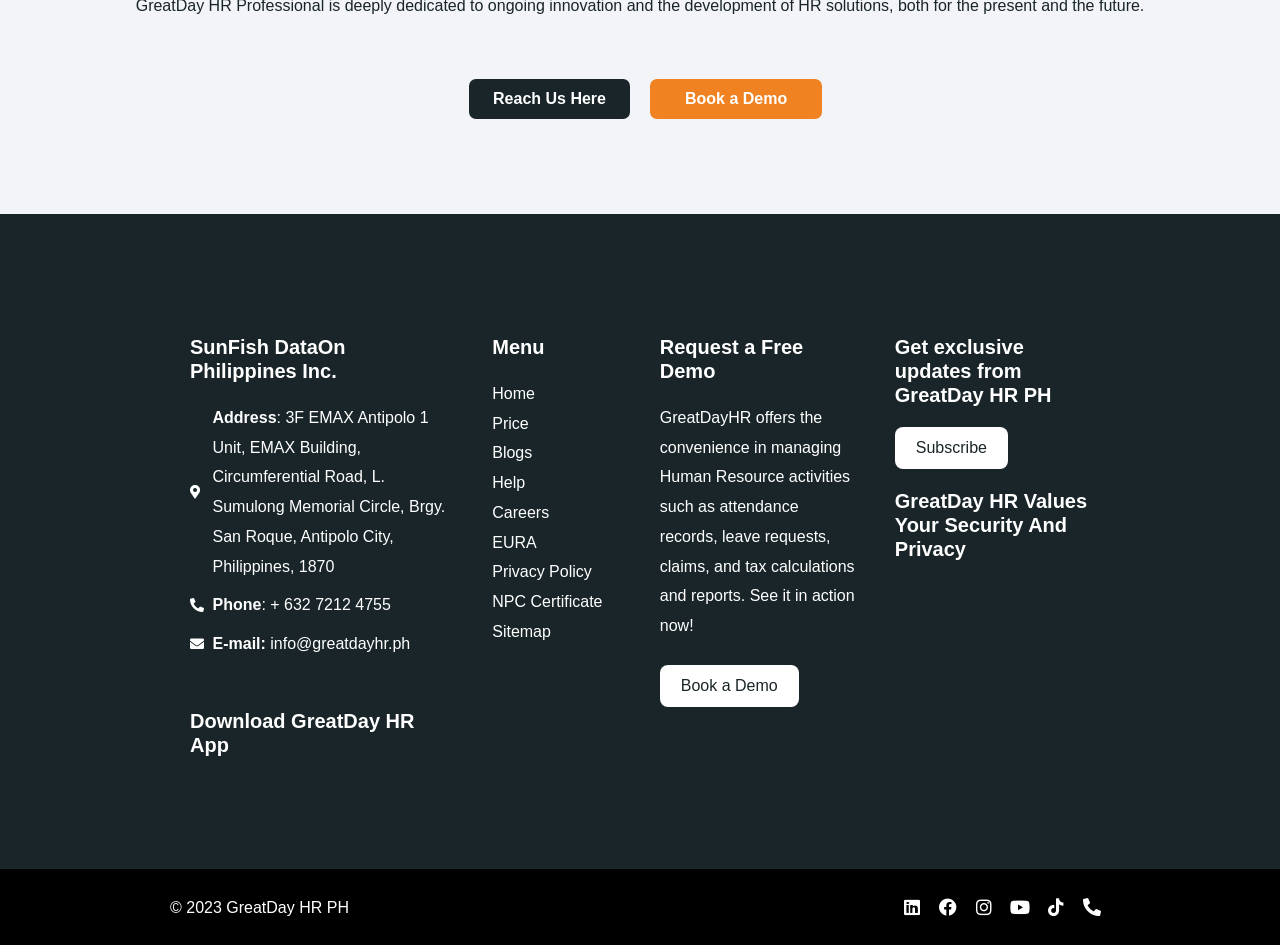What is the phone number?
Look at the image and respond with a one-word or short phrase answer.

+632 7212 4755